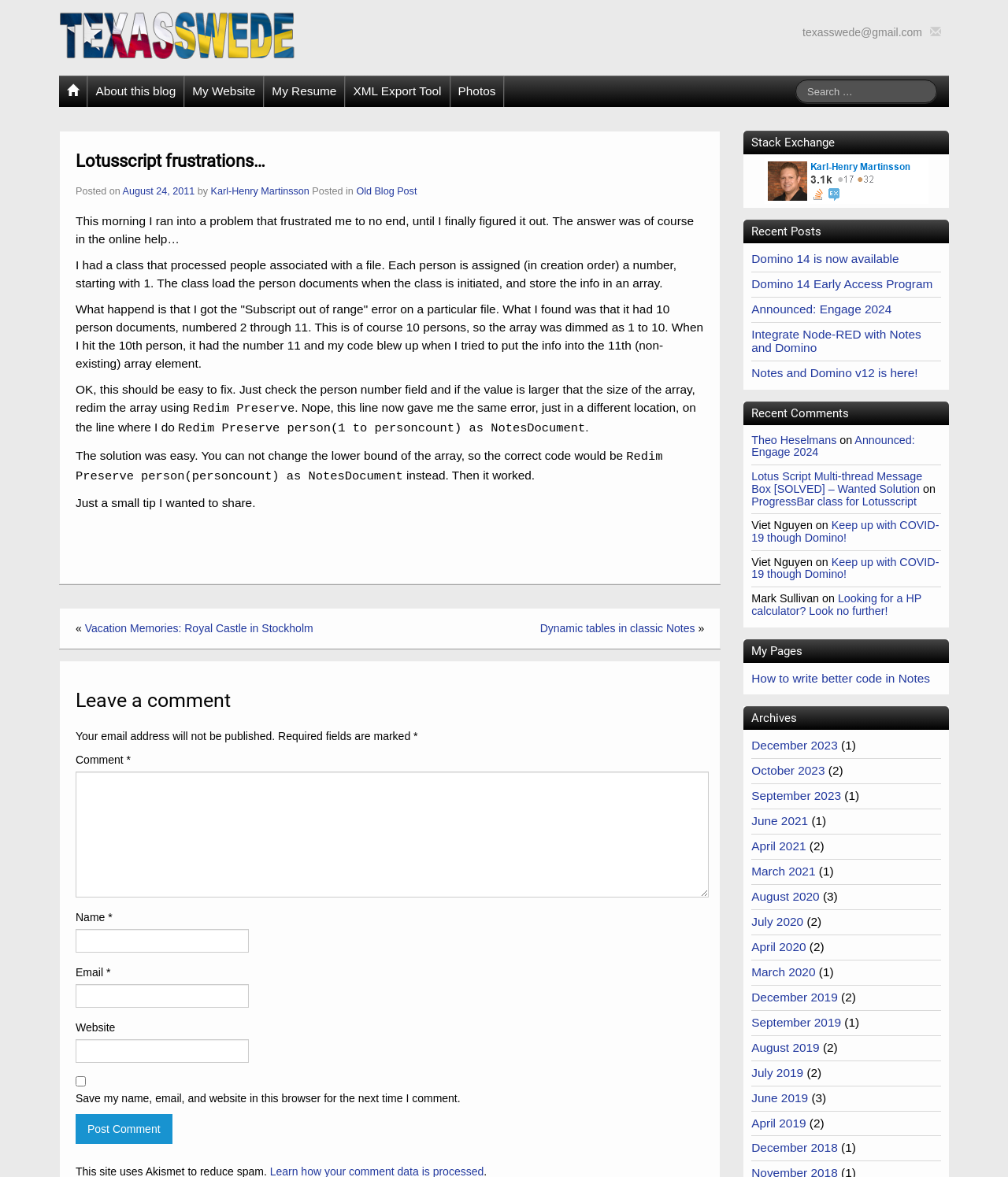Please provide a brief answer to the following inquiry using a single word or phrase:
What is the date of the blog post?

August 24, 2011